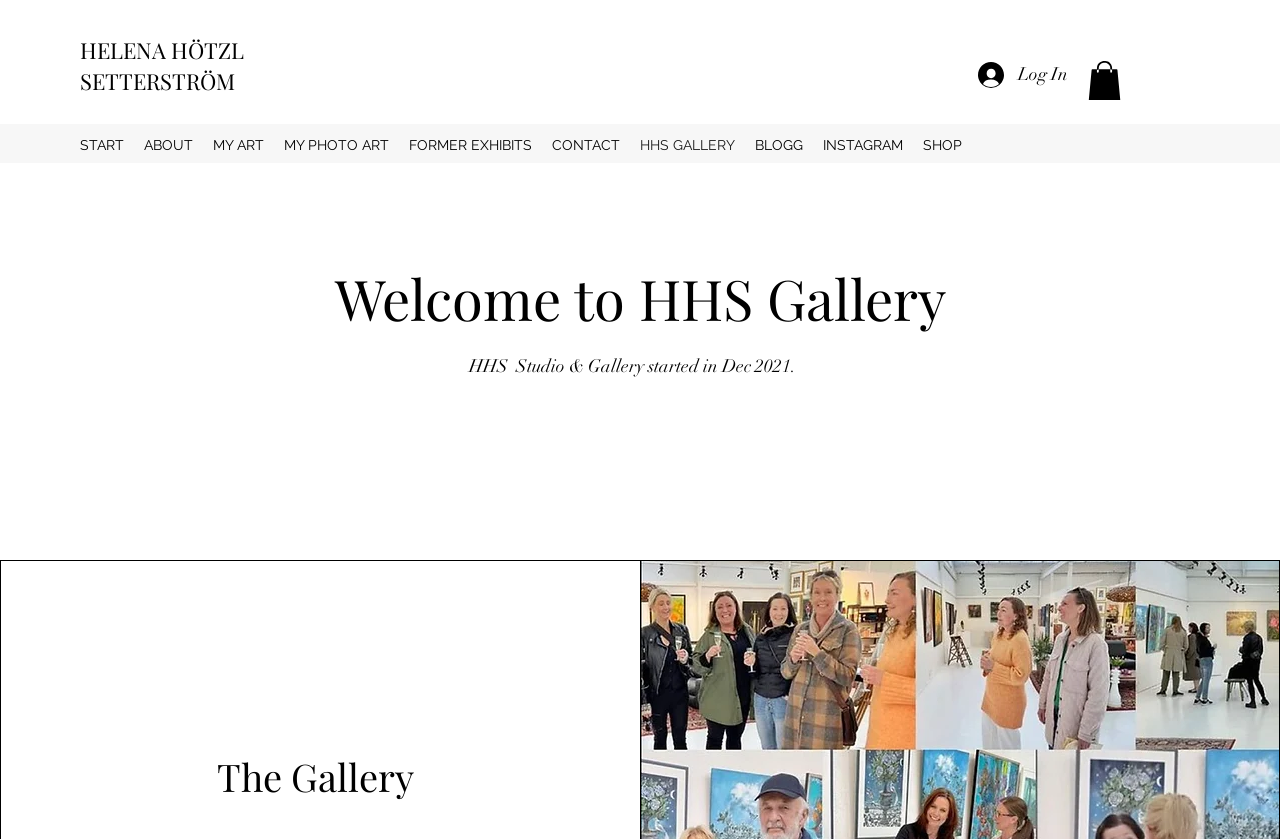What is the name of the artist?
Kindly answer the question with as much detail as you can.

The name of the artist can be found in the top-left corner of the webpage, where it is written in a static text element as 'HELENA HÖTZL SETTERSTRÖM'.